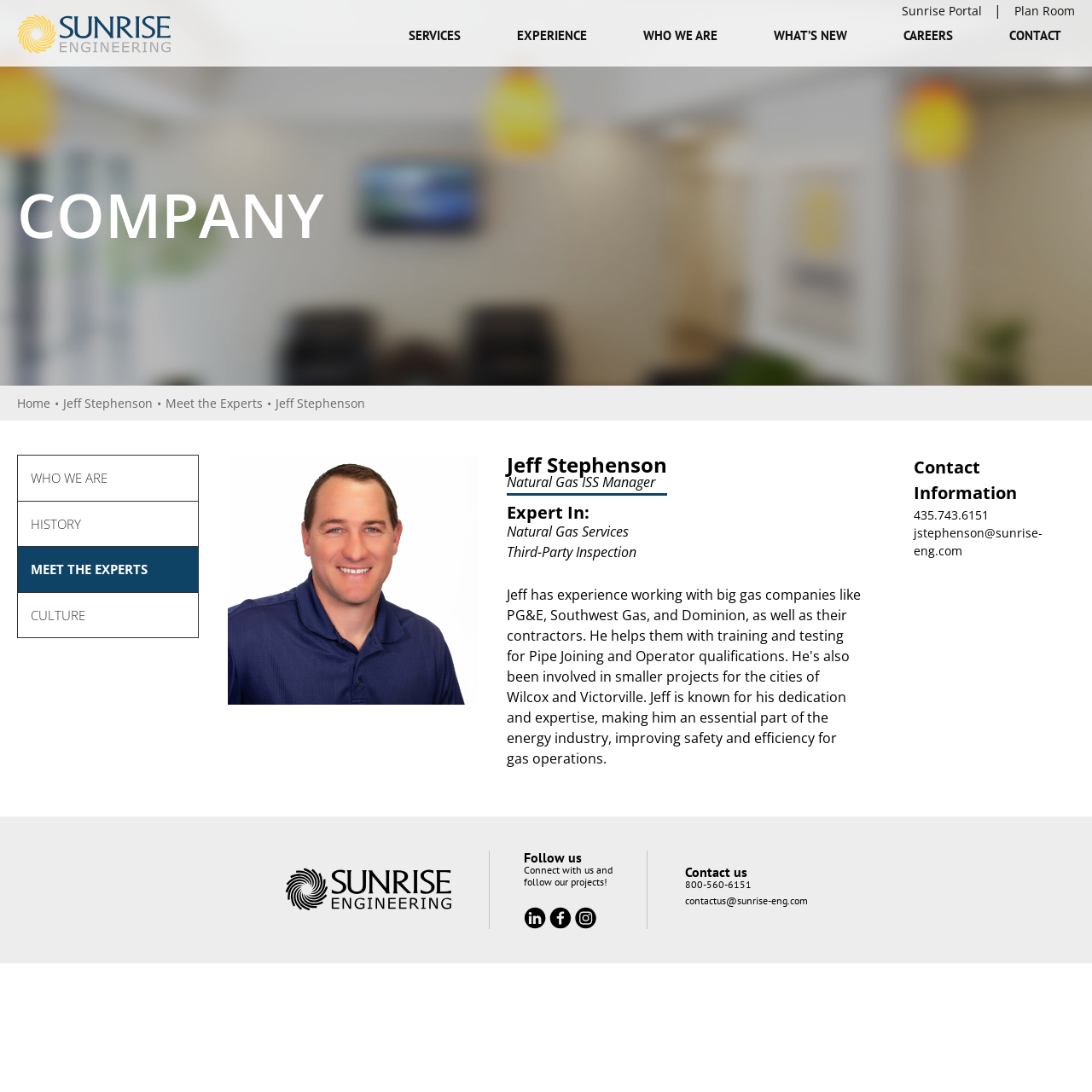Please find the bounding box coordinates (top-left x, top-left y, bottom-right x, bottom-right y) in the screenshot for the UI element described as follows: Experience

[0.461, 0.019, 0.55, 0.045]